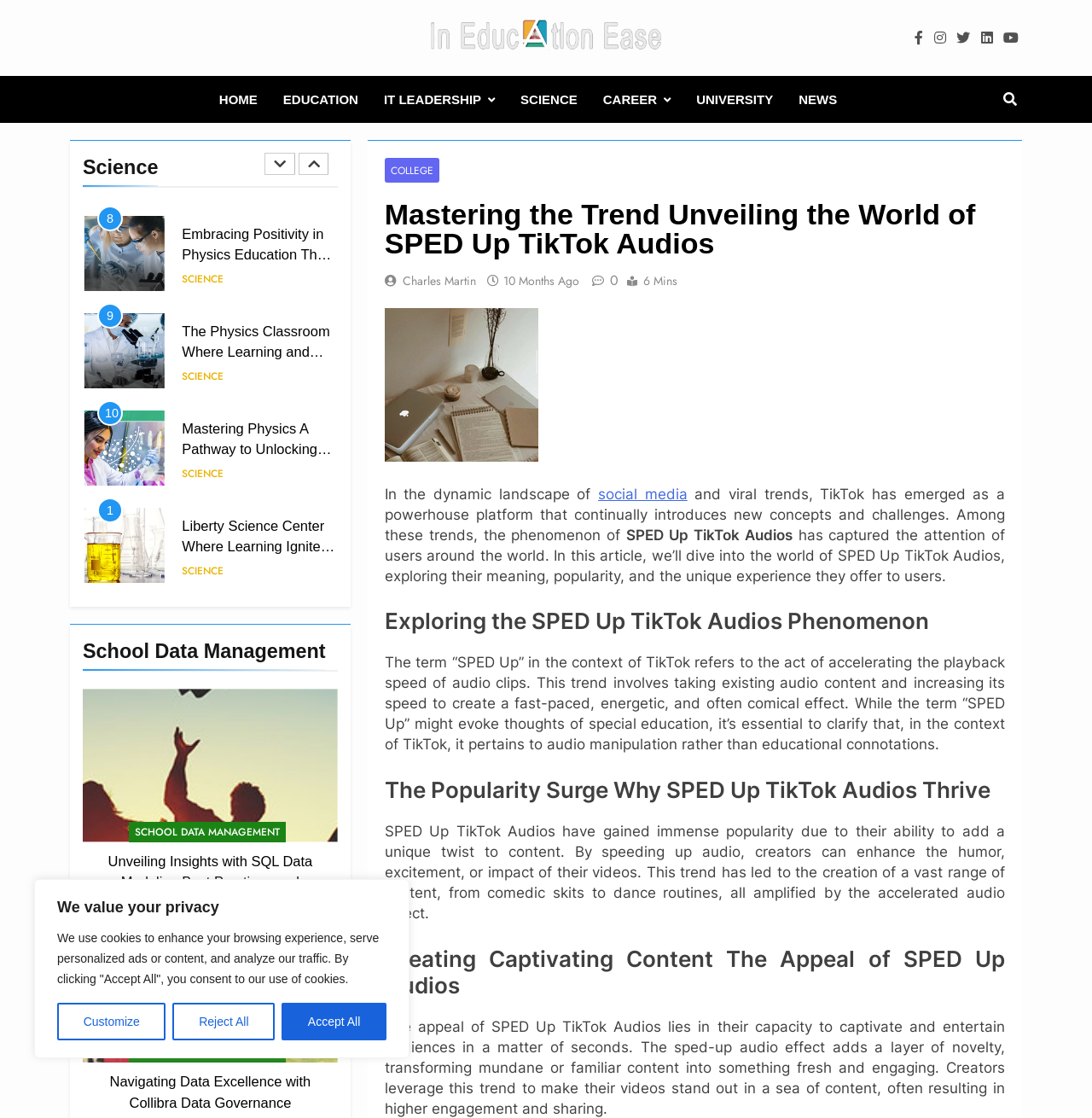Determine the bounding box coordinates of the section to be clicked to follow the instruction: "Click the 'NEWS' link". The coordinates should be given as four float numbers between 0 and 1, formatted as [left, top, right, bottom].

[0.72, 0.069, 0.778, 0.11]